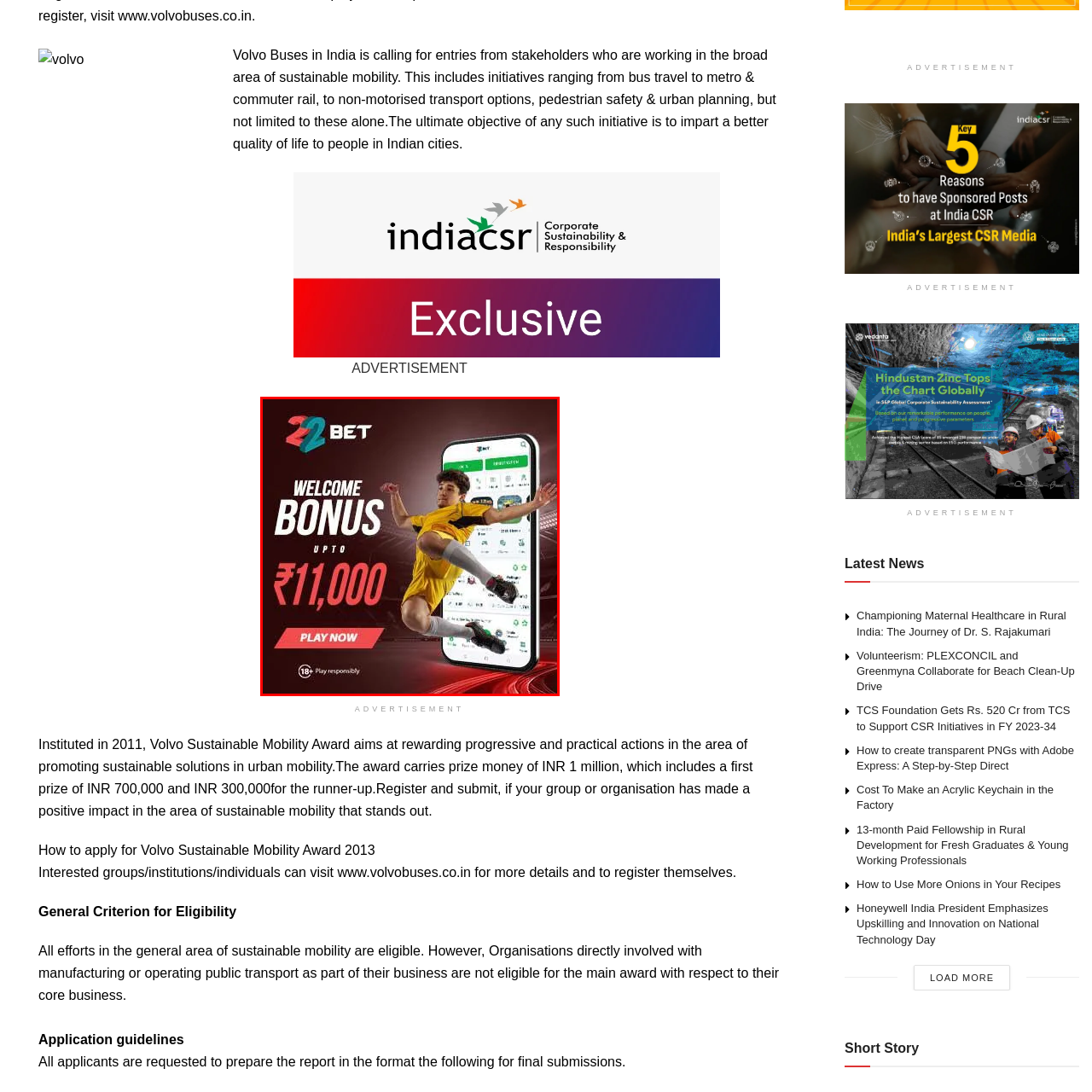Craft an in-depth description of the visual elements captured within the red box.

The image showcases an eye-catching promotional advertisement for 22Bet, a sports betting platform. It features a dynamic athlete mid-action, dressed in a bright yellow jersey, emphasizing the excitement of sports. Behind him is a large mobile phone displaying the app interface, indicative of modern betting options available at users' fingertips. The text highlights a "WELCOME BONUS" of up to ₹11,000, encouraging viewers to "PLAY NOW." The bold colors and lively design aim to draw in potential customers while ensuring compliance with responsible gambling guidelines, as indicated by the disclaimer about age. The overall theme conveys energy and opportunity, ideal for sports enthusiasts looking to engage with betting services.